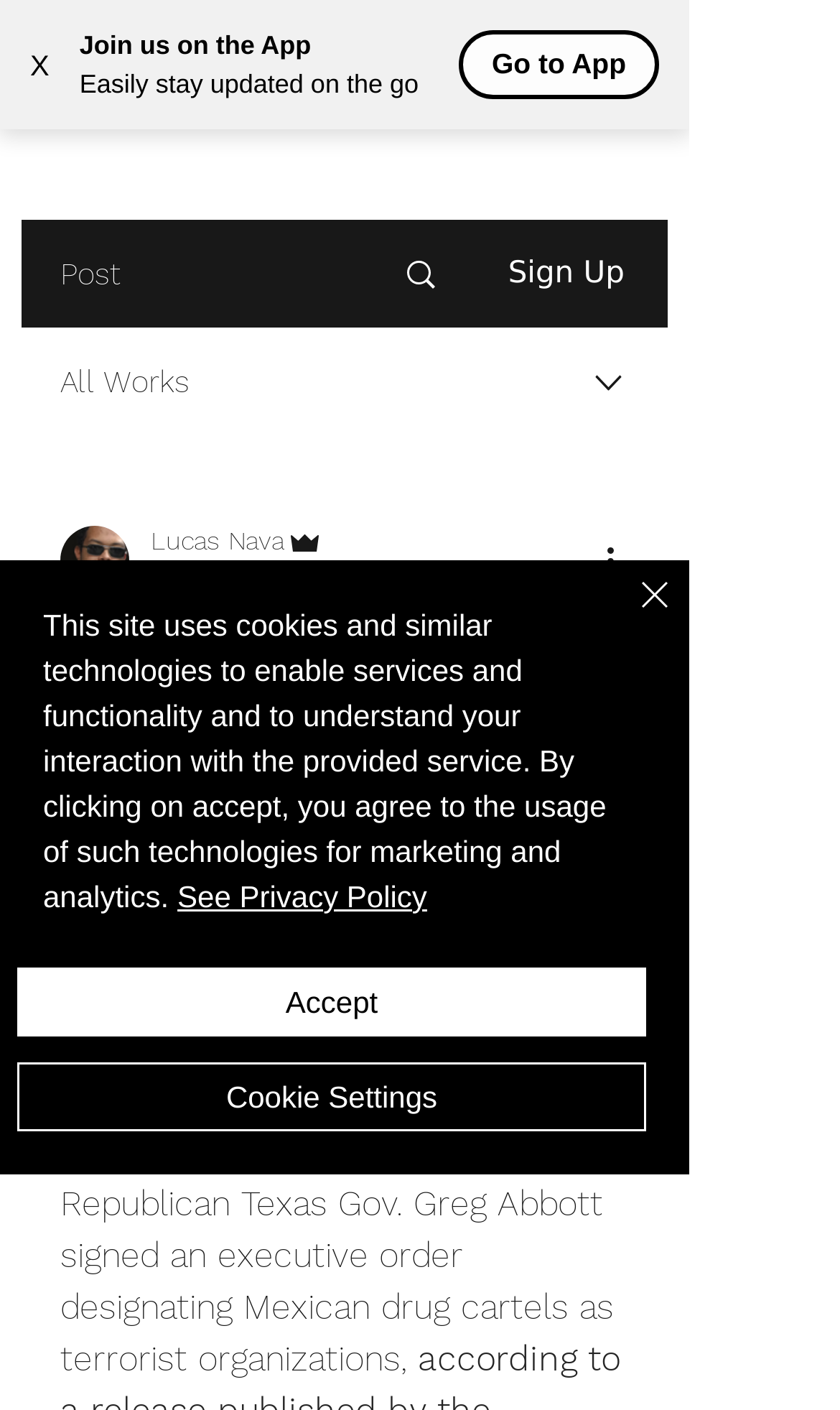Predict the bounding box coordinates of the area that should be clicked to accomplish the following instruction: "Click the 'link' to see the original article". The bounding box coordinates should consist of four float numbers between 0 and 1, i.e., [left, top, right, bottom].

[0.305, 0.729, 0.367, 0.758]